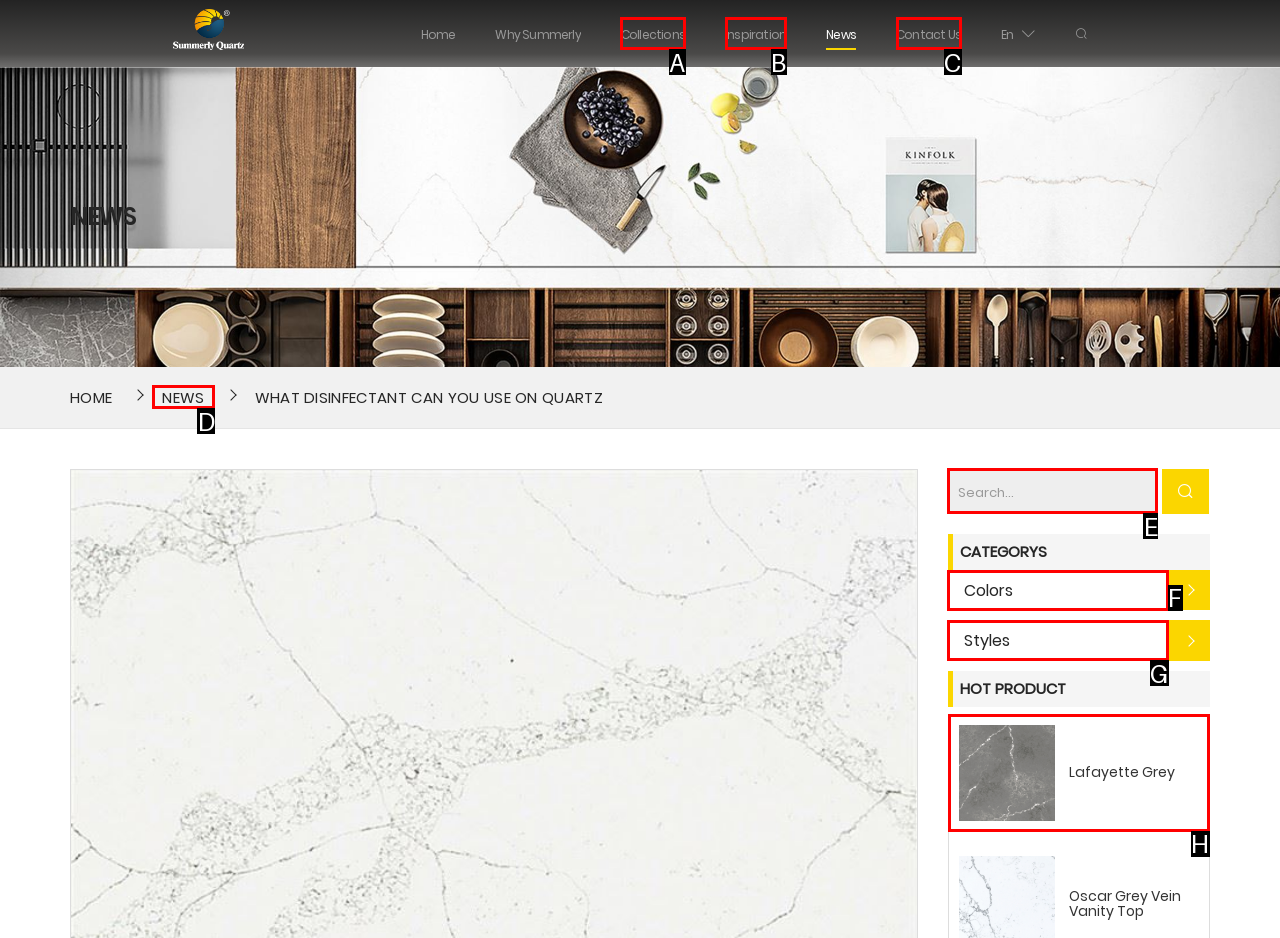Identify the UI element described as: Contact us Contact us
Answer with the option's letter directly.

C